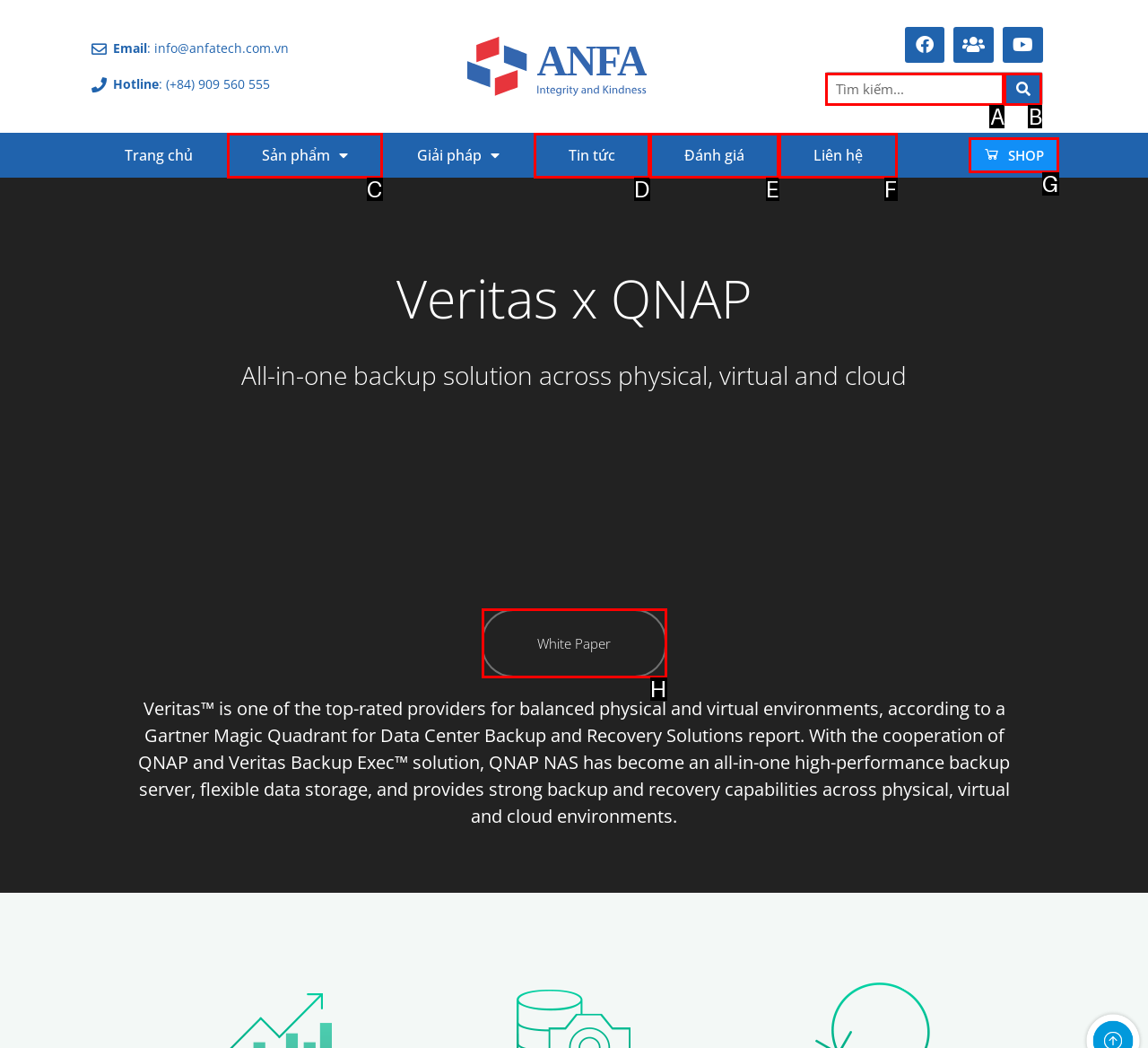From the choices given, find the HTML element that matches this description: CONTACT. Answer with the letter of the selected option directly.

None